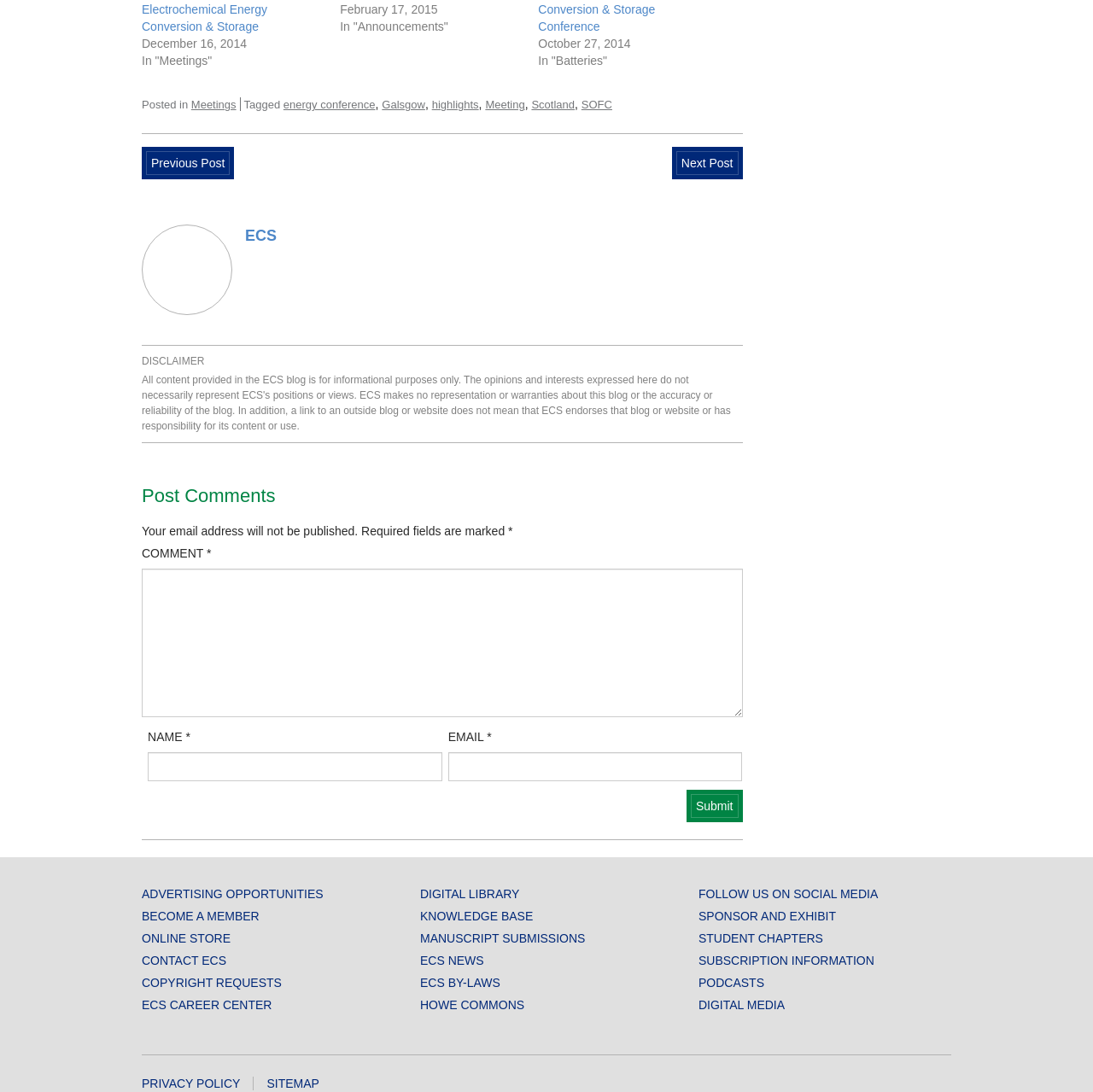Locate the bounding box coordinates of the clickable region to complete the following instruction: "Read the disclaimer."

[0.13, 0.326, 0.187, 0.336]